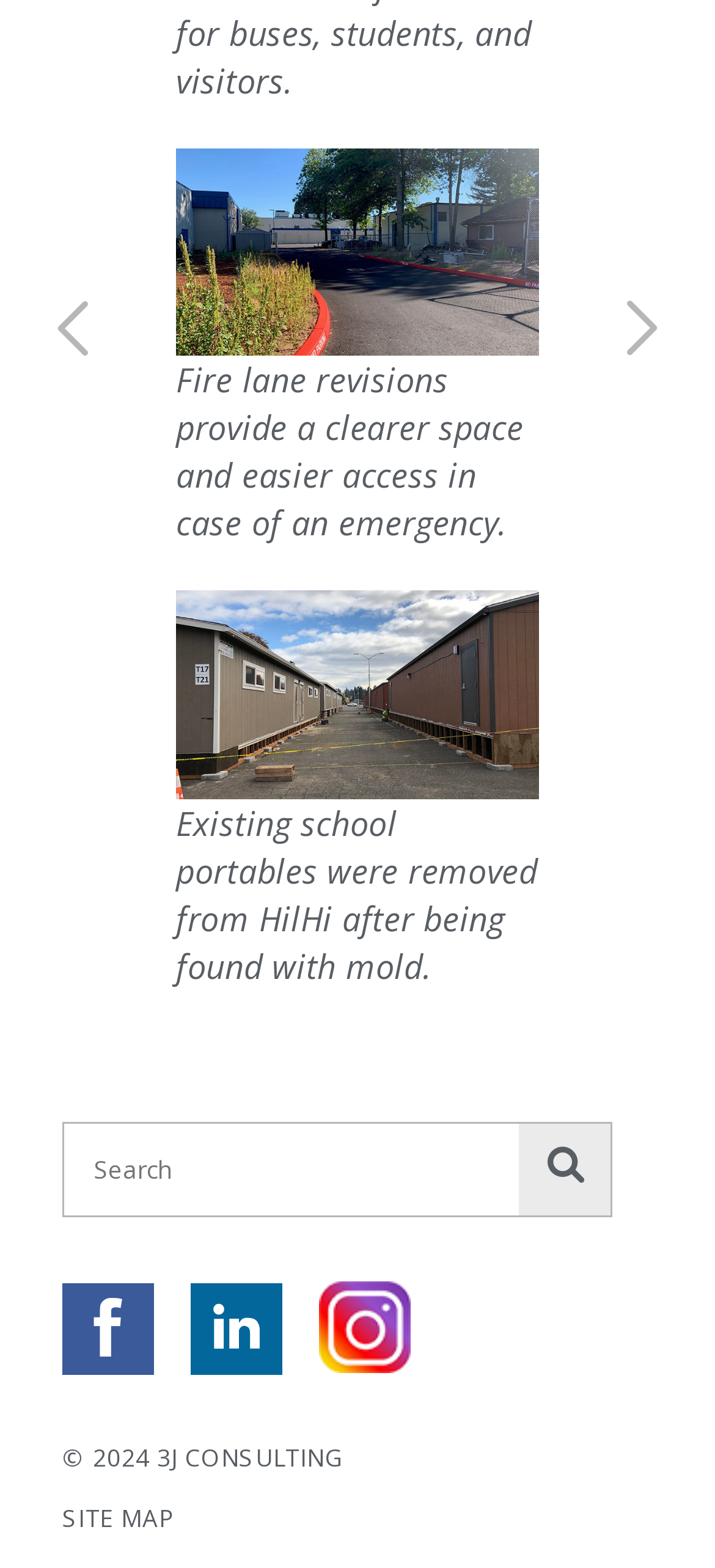Provide the bounding box coordinates for the UI element that is described as: "alt="instagram logo"".

[0.446, 0.817, 0.574, 0.875]